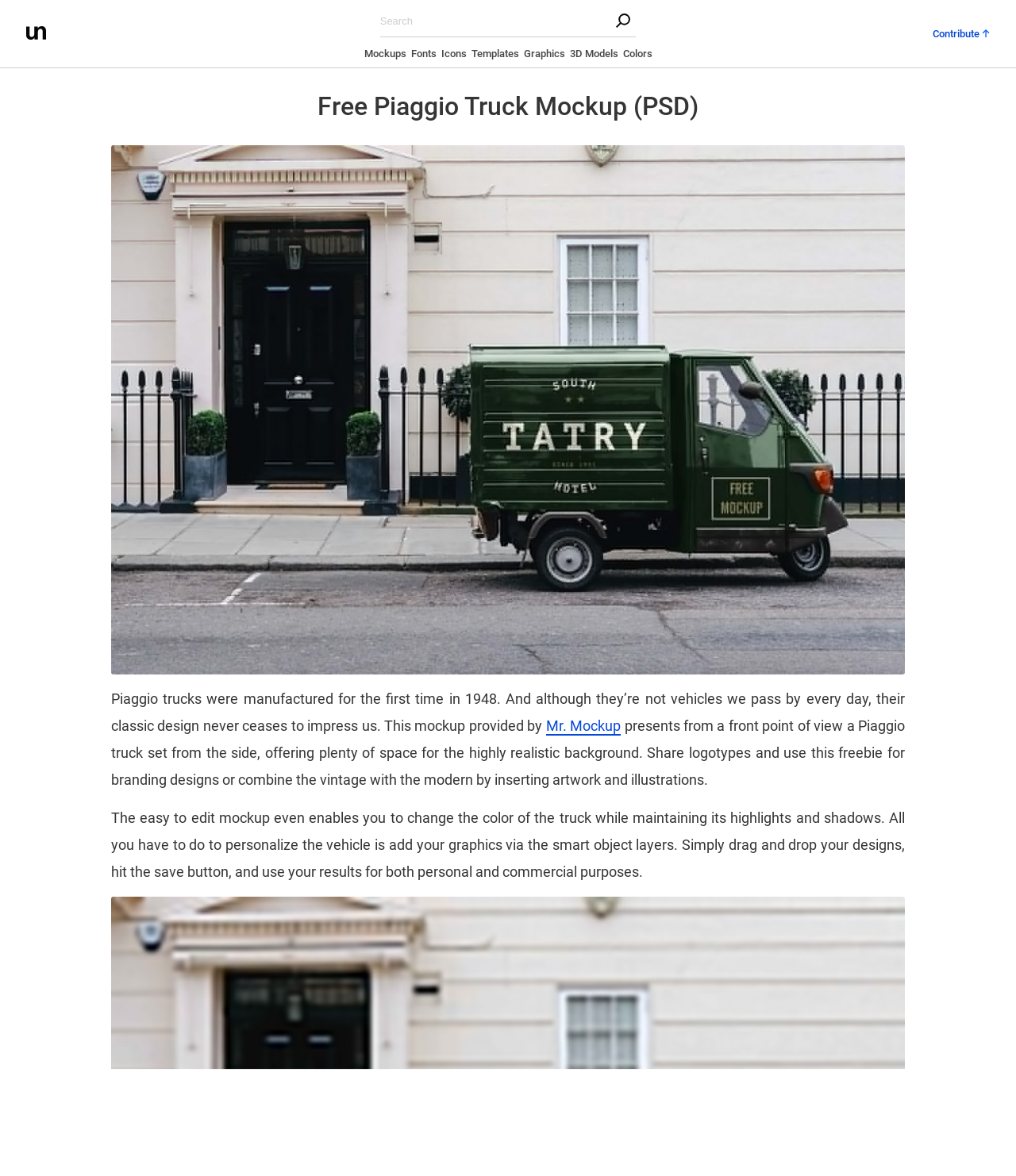What is the purpose of the smart object layers?
Using the image as a reference, answer the question with a short word or phrase.

To add graphics